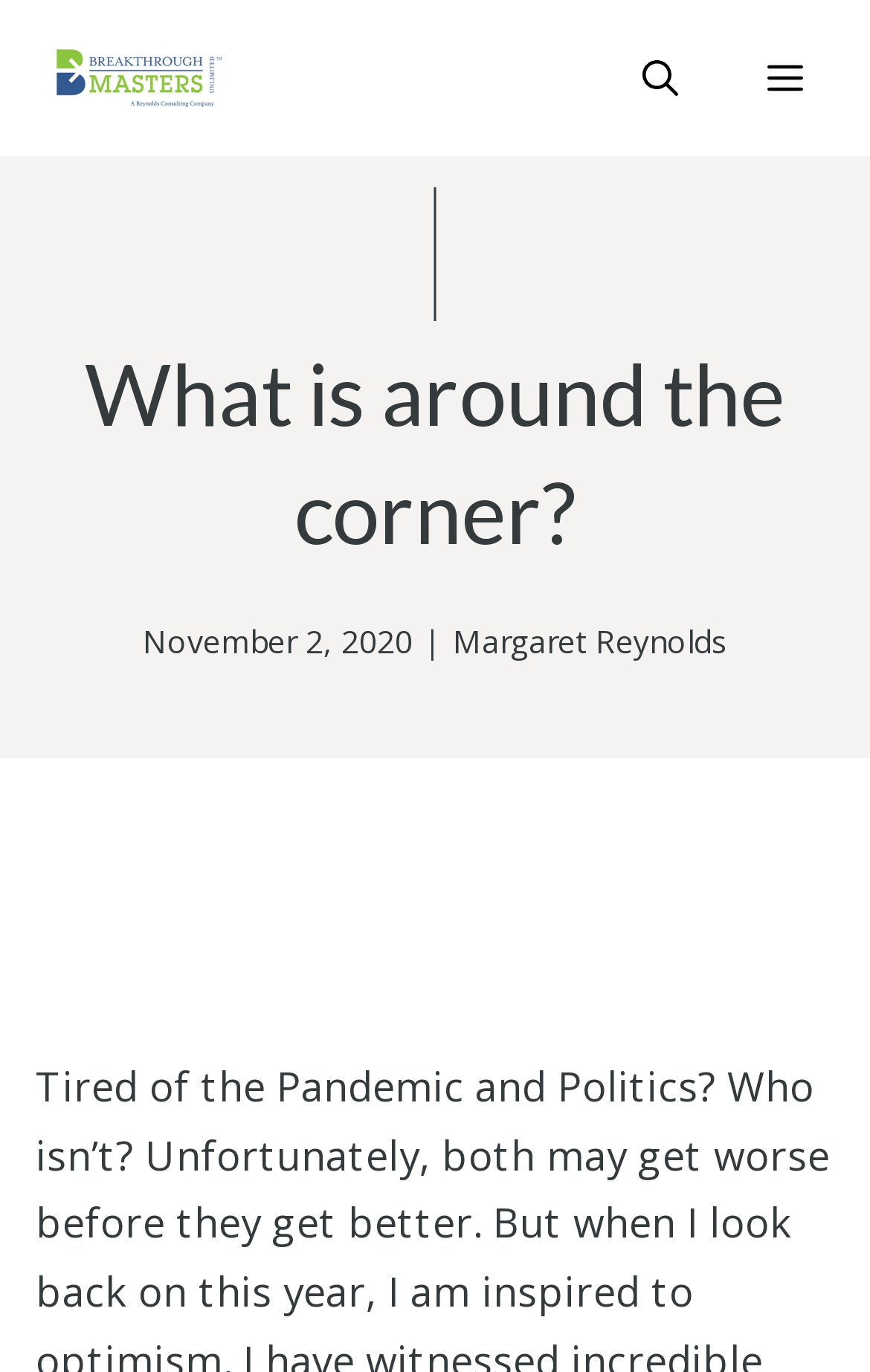Refer to the image and offer a detailed explanation in response to the question: Is the menu expanded?

I found the menu button on the webpage, which has an attribute 'expanded' set to 'False'. This indicates that the menu is not expanded.